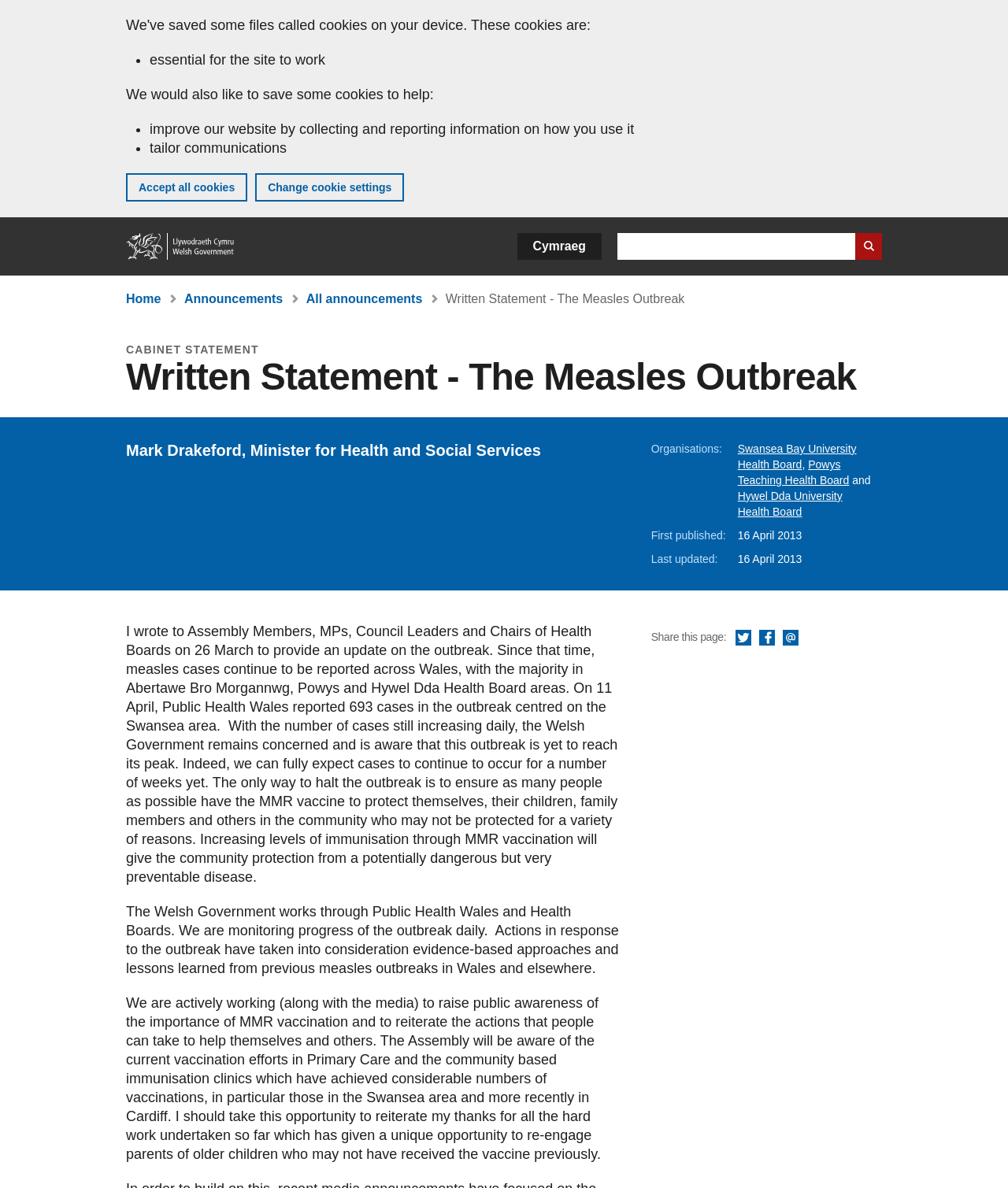What is the purpose of the cookies on this website?
Provide a detailed and extensive answer to the question.

I found the answer by reading the static text elements within the banner 'Cookies on GOV.WALES', which explains the purpose of the cookies on this website.